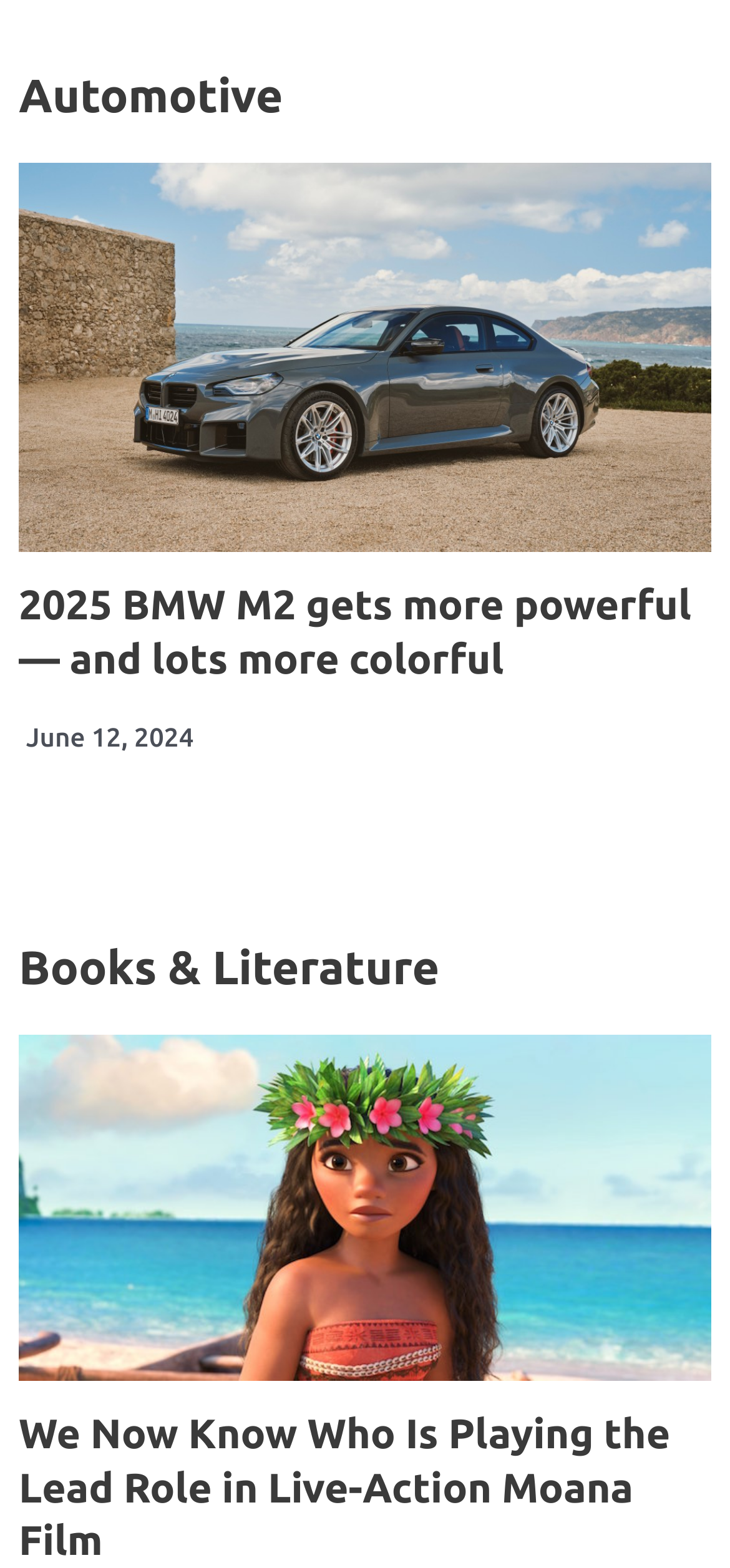Utilize the details in the image to give a detailed response to the question: What is the title of the Moana article?

The title of the Moana article is 'We Now Know Who Is Playing the Lead Role in Live-Action Moana Film', which suggests that the article is about the casting news for the live-action Moana film adaptation.